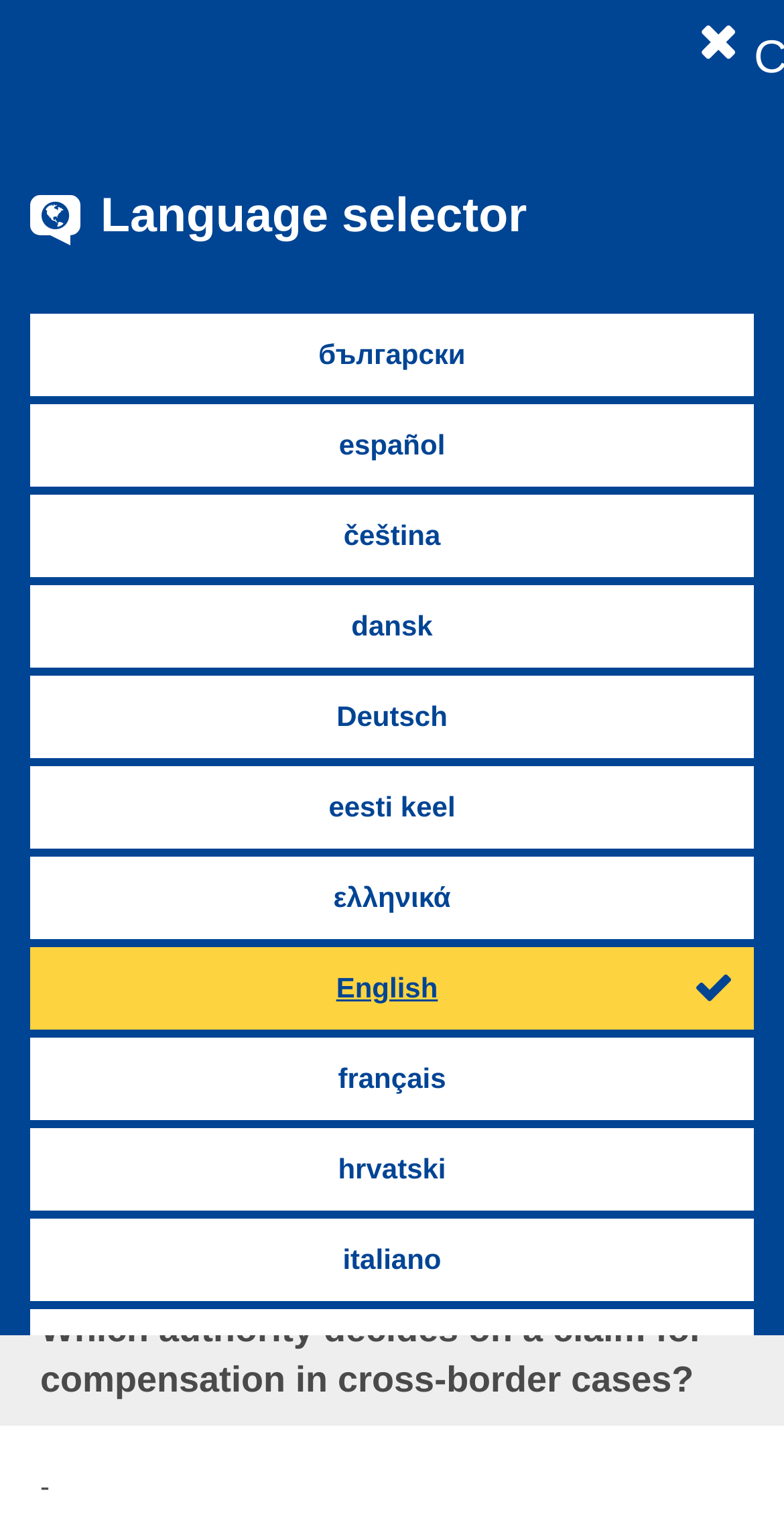Highlight the bounding box of the UI element that corresponds to this description: "aria-label="Toggle mobile menu"".

None